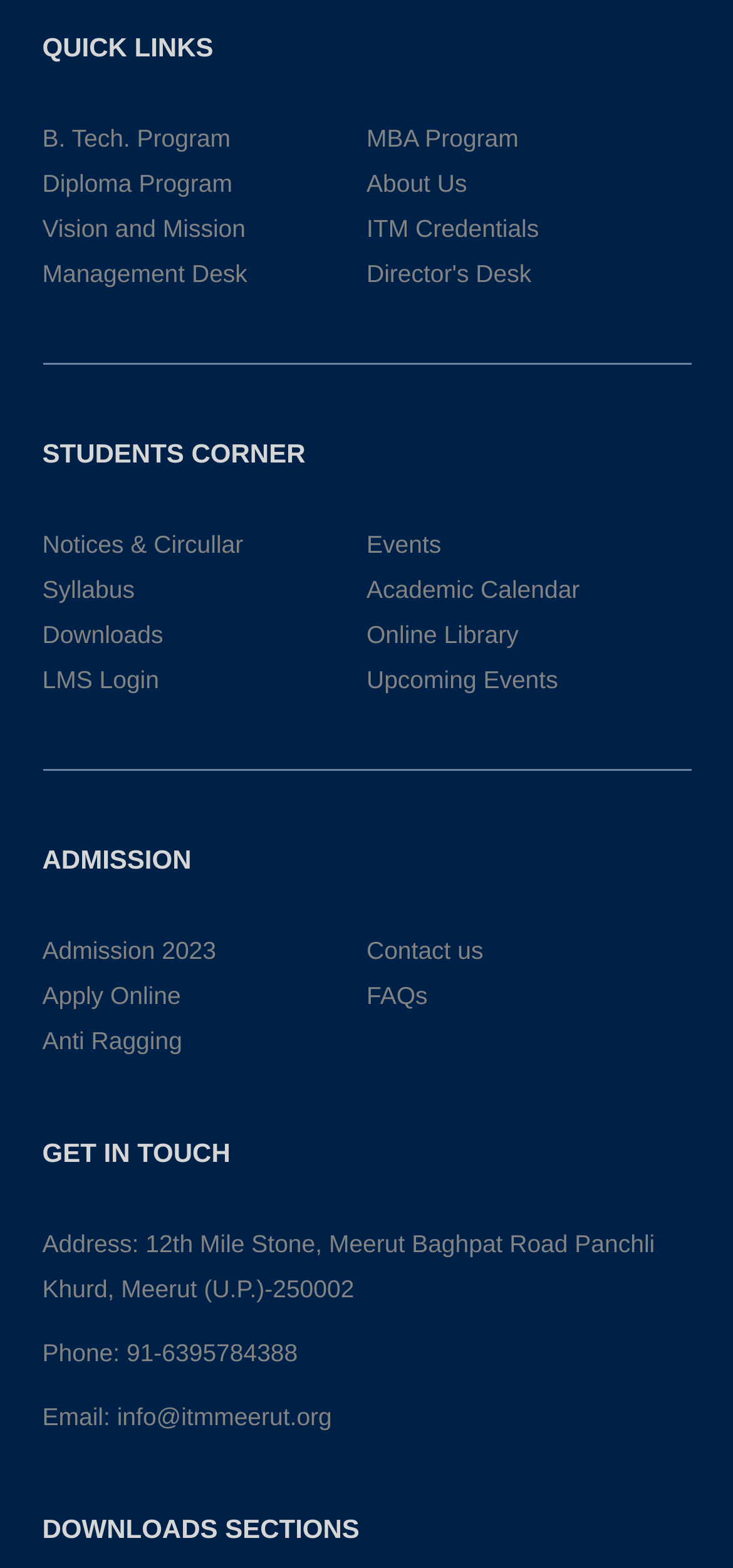What is the purpose of the 'ADMISSION' section?
Please give a detailed and elaborate explanation in response to the question.

The 'ADMISSION' section has links to admission-related information such as admission 2023, contact us, apply online, and FAQs, which suggests that its purpose is to provide information and resources related to the admission process.